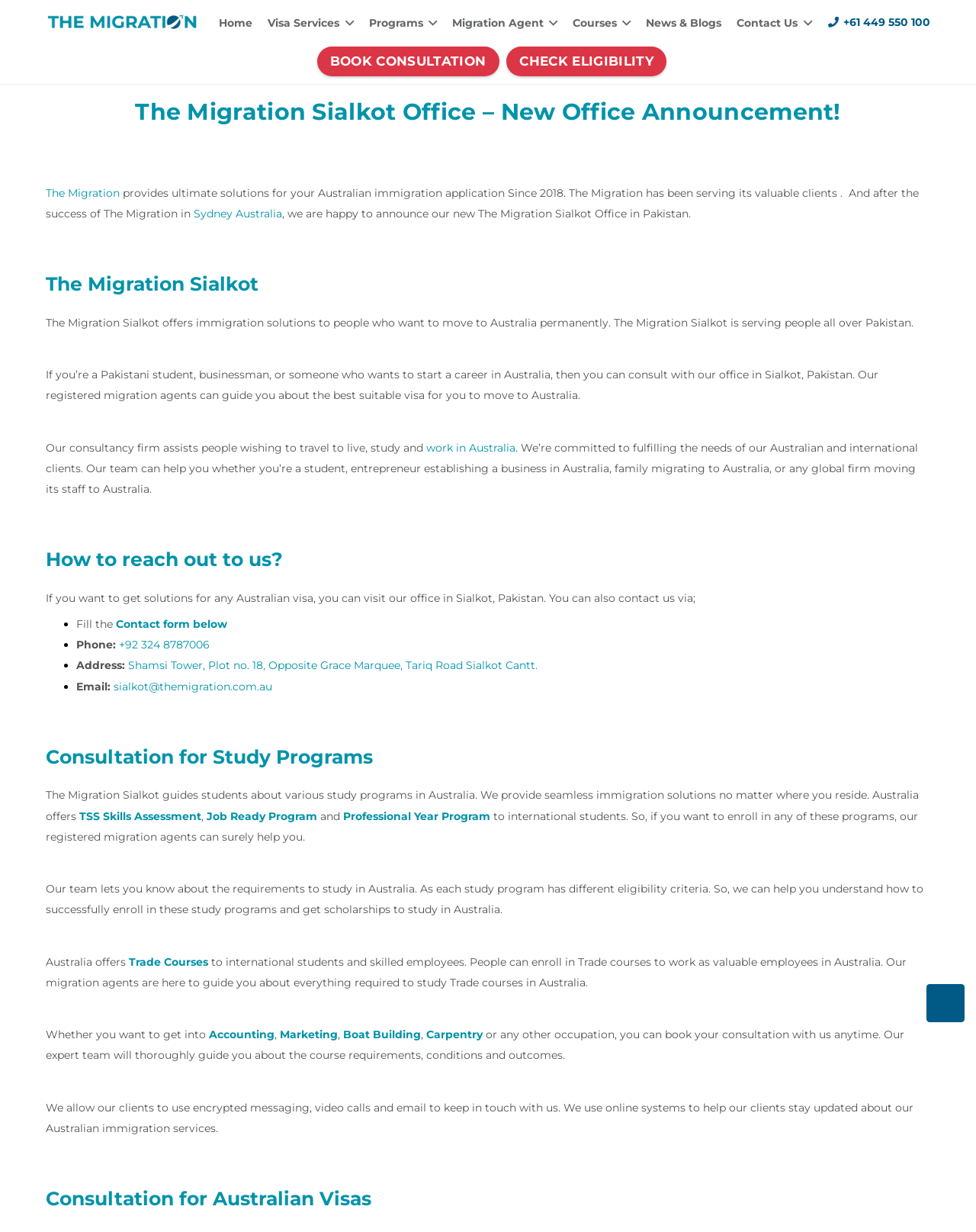Locate the bounding box of the UI element with the following description: "Join the Team".

None